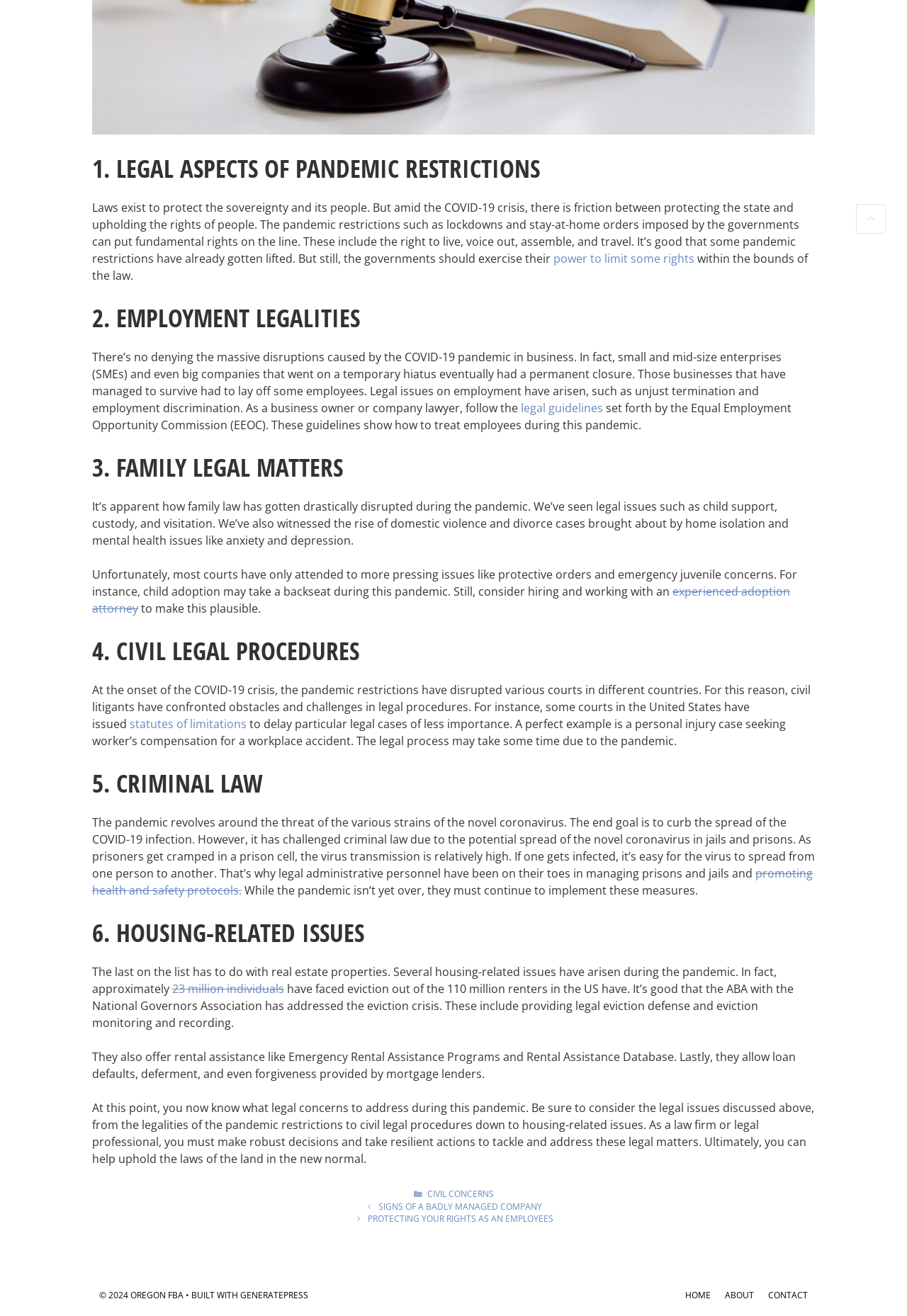Refer to the element description Home and identify the corresponding bounding box in the screenshot. Format the coordinates as (top-left x, top-left y, bottom-right x, bottom-right y) with values in the range of 0 to 1.

[0.755, 0.979, 0.784, 0.989]